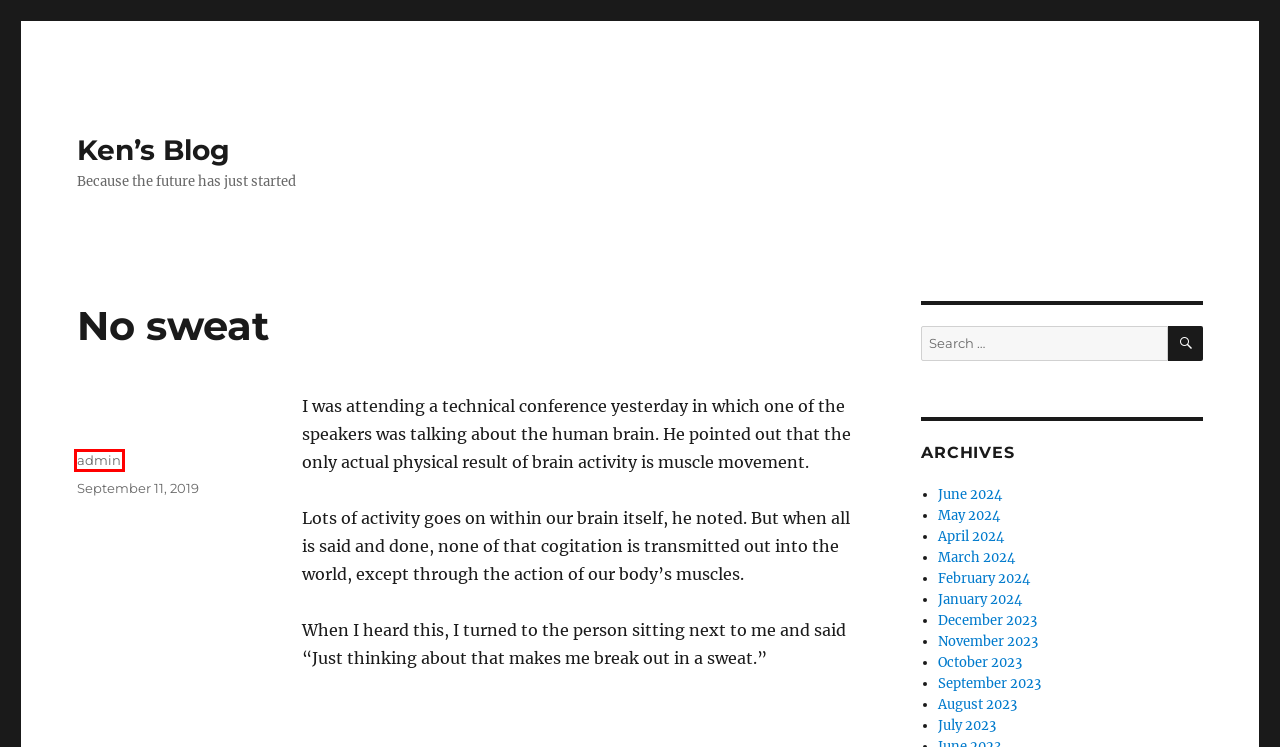Analyze the given webpage screenshot and identify the UI element within the red bounding box. Select the webpage description that best matches what you expect the new webpage to look like after clicking the element. Here are the candidates:
A. August 2023 – Ken’s Blog
B. April 2024 – Ken’s Blog
C. September 2023 – Ken’s Blog
D. admin – Ken’s Blog
E. January 2024 – Ken’s Blog
F. July 2023 – Ken’s Blog
G. December 2023 – Ken’s Blog
H. November 2023 – Ken’s Blog

D